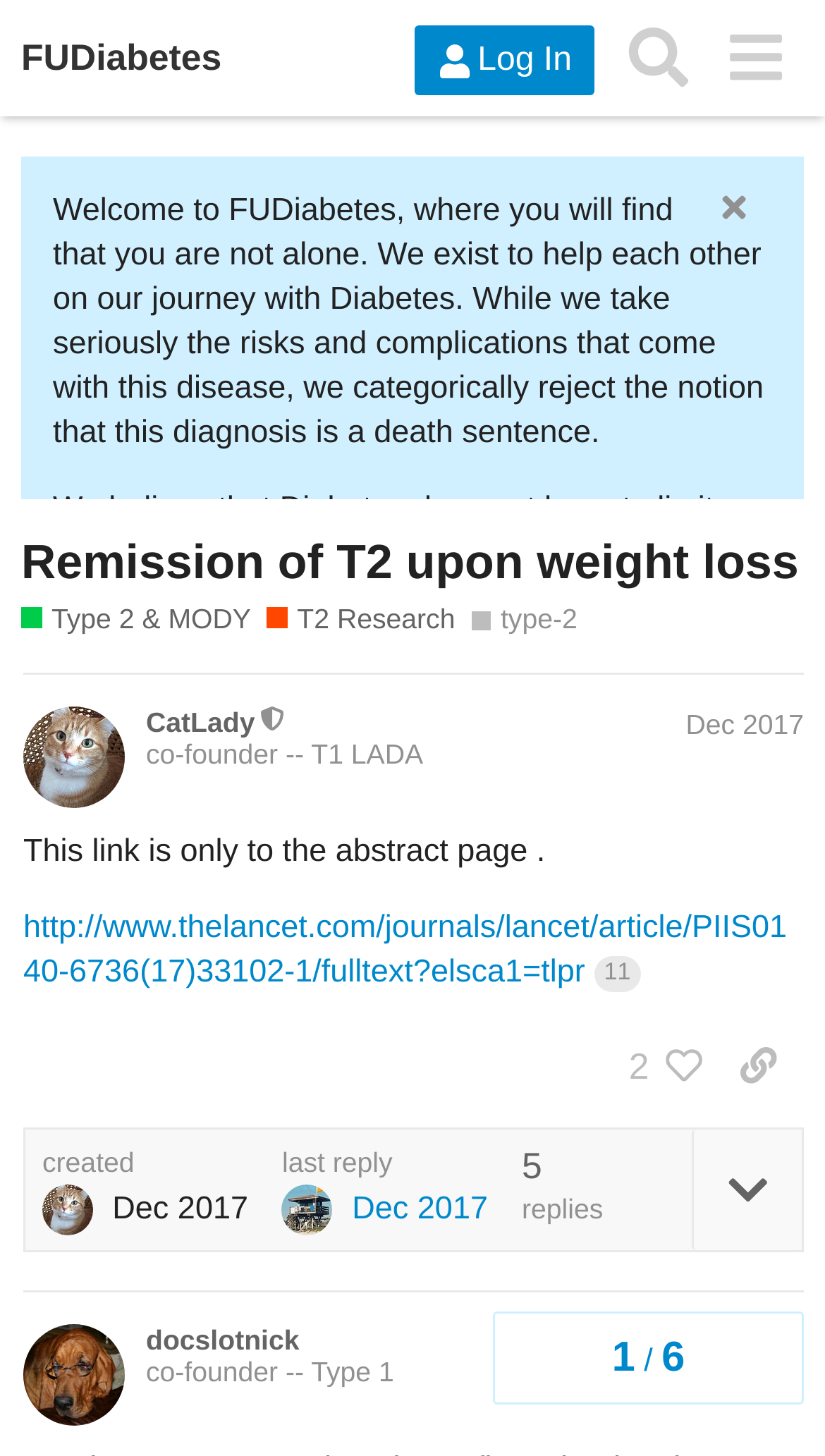Locate the bounding box coordinates of the element's region that should be clicked to carry out the following instruction: "Read the abstract page". The coordinates need to be four float numbers between 0 and 1, i.e., [left, top, right, bottom].

[0.028, 0.624, 0.954, 0.68]